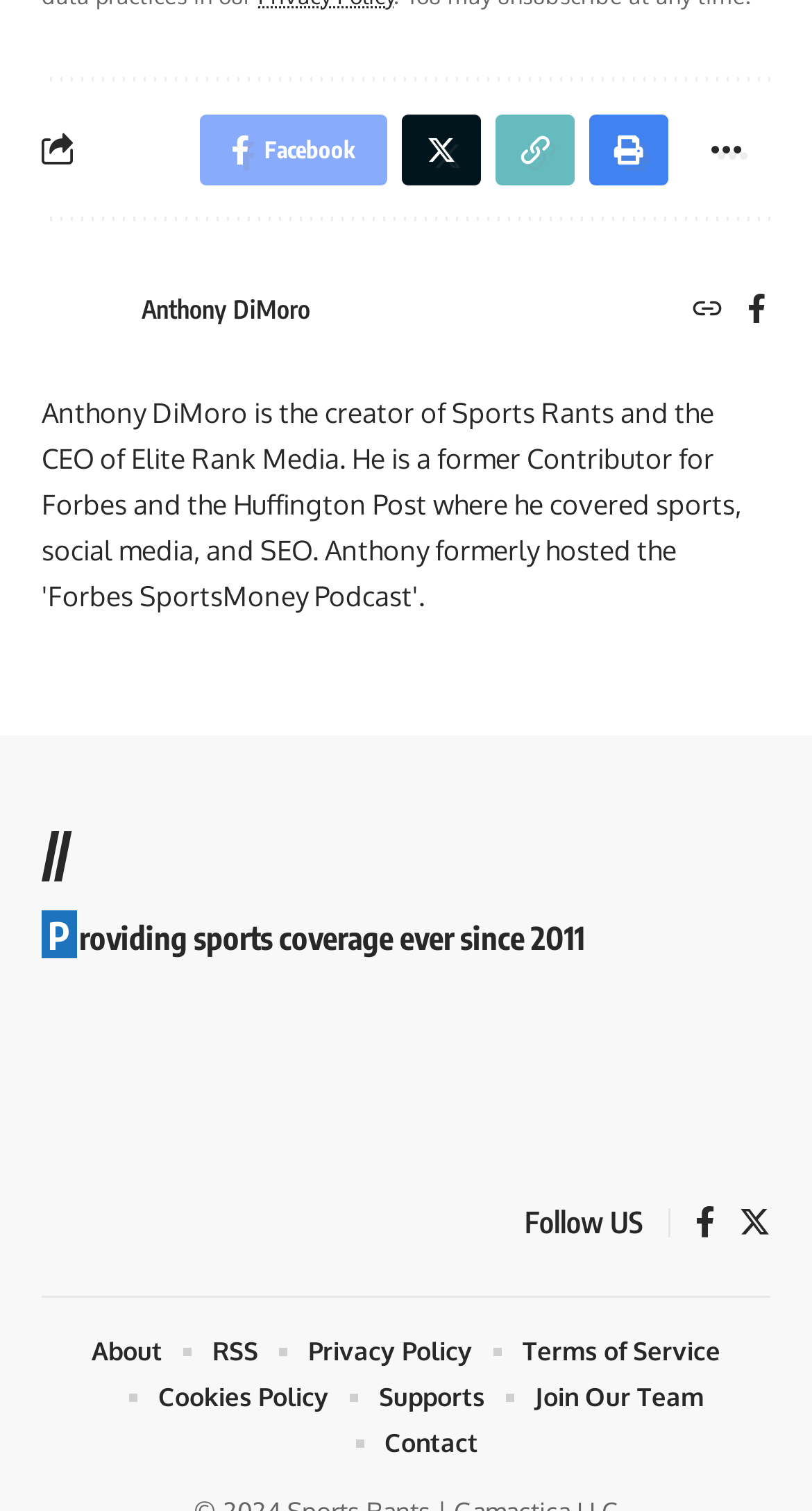Locate the coordinates of the bounding box for the clickable region that fulfills this instruction: "Go to Sports Rants homepage".

[0.051, 0.782, 0.154, 0.837]